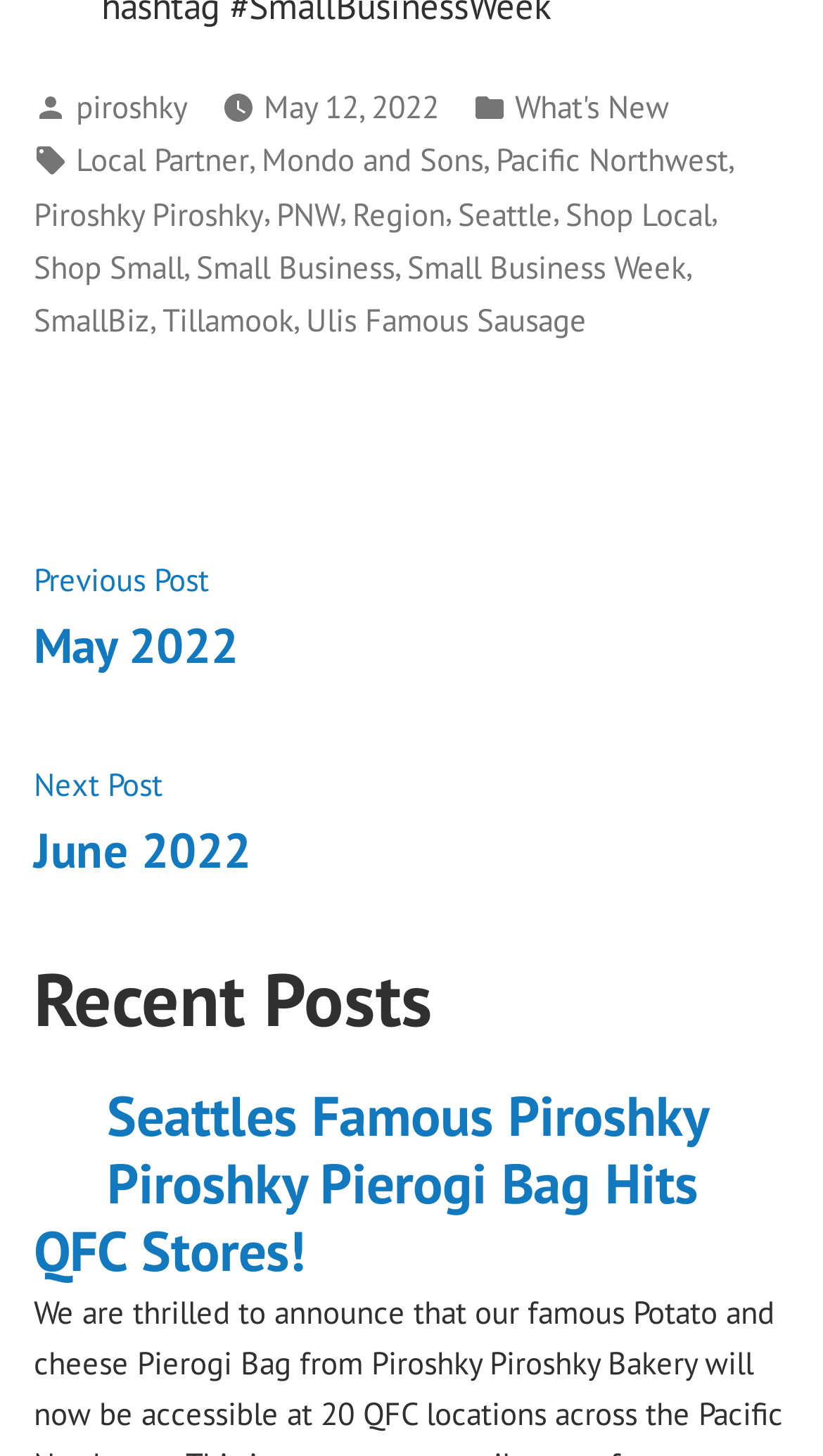Determine the bounding box coordinates of the region to click in order to accomplish the following instruction: "Read post about Piroshky Piroshky". Provide the coordinates as four float numbers between 0 and 1, specifically [left, top, right, bottom].

[0.041, 0.13, 0.321, 0.165]